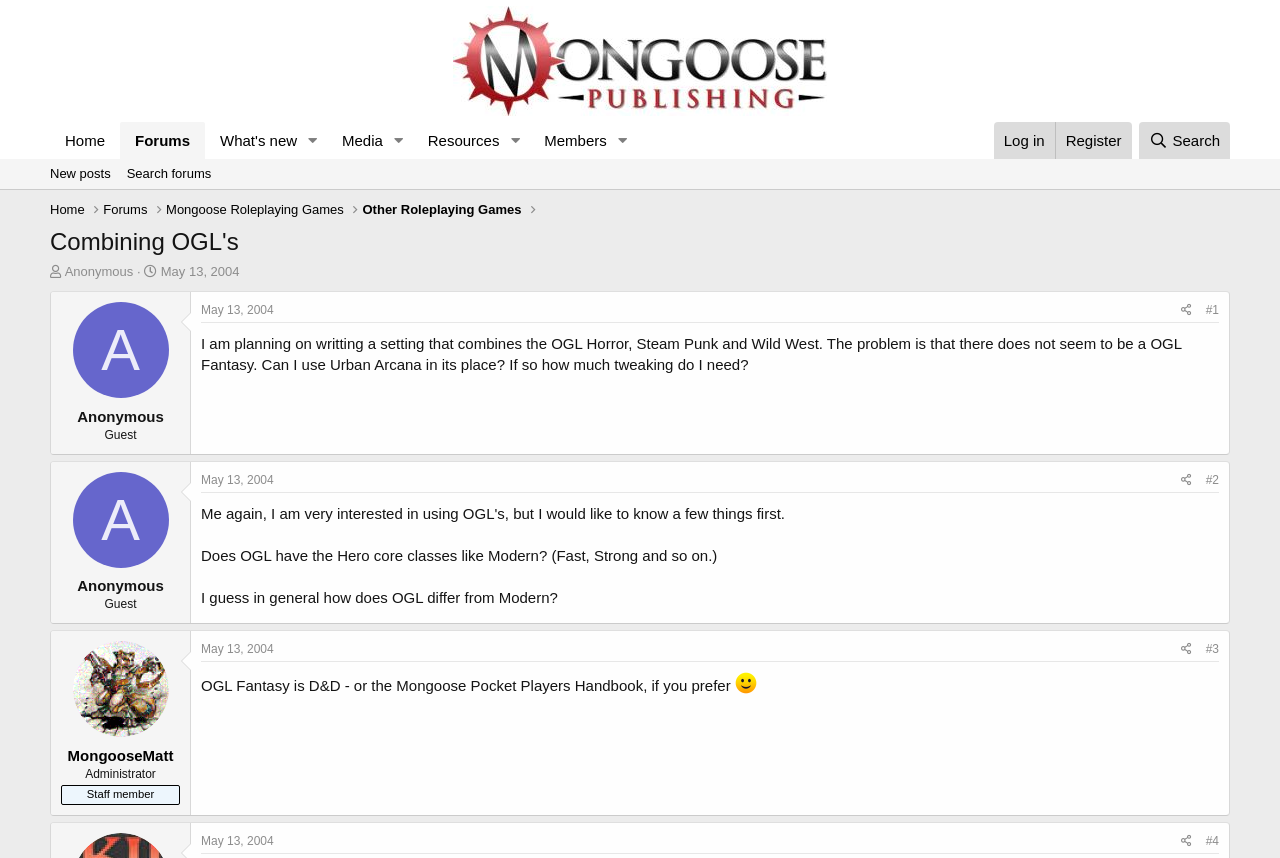How many threads are in the forum?
Provide a thorough and detailed answer to the question.

By examining the webpage, we can see that there is only one thread starter, 'Anonymous', and subsequent replies to that thread. Therefore, we can conclude that there is only one thread in the forum.